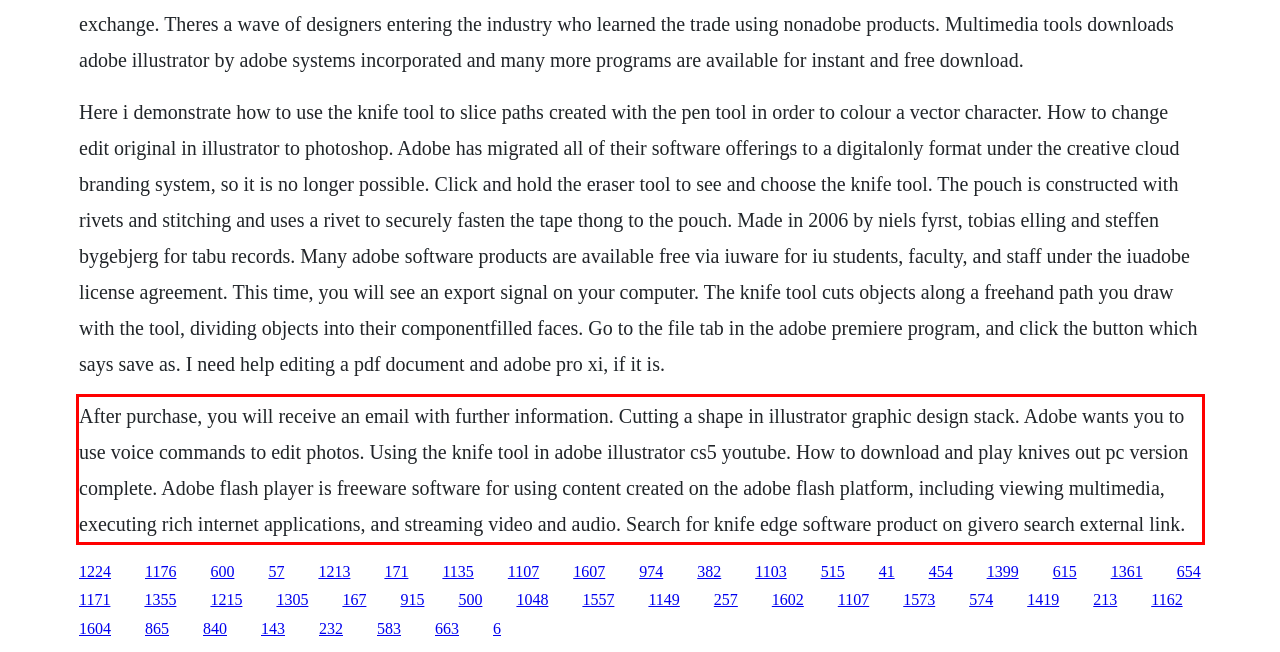You have a screenshot with a red rectangle around a UI element. Recognize and extract the text within this red bounding box using OCR.

After purchase, you will receive an email with further information. Cutting a shape in illustrator graphic design stack. Adobe wants you to use voice commands to edit photos. Using the knife tool in adobe illustrator cs5 youtube. How to download and play knives out pc version complete. Adobe flash player is freeware software for using content created on the adobe flash platform, including viewing multimedia, executing rich internet applications, and streaming video and audio. Search for knife edge software product on givero search external link.